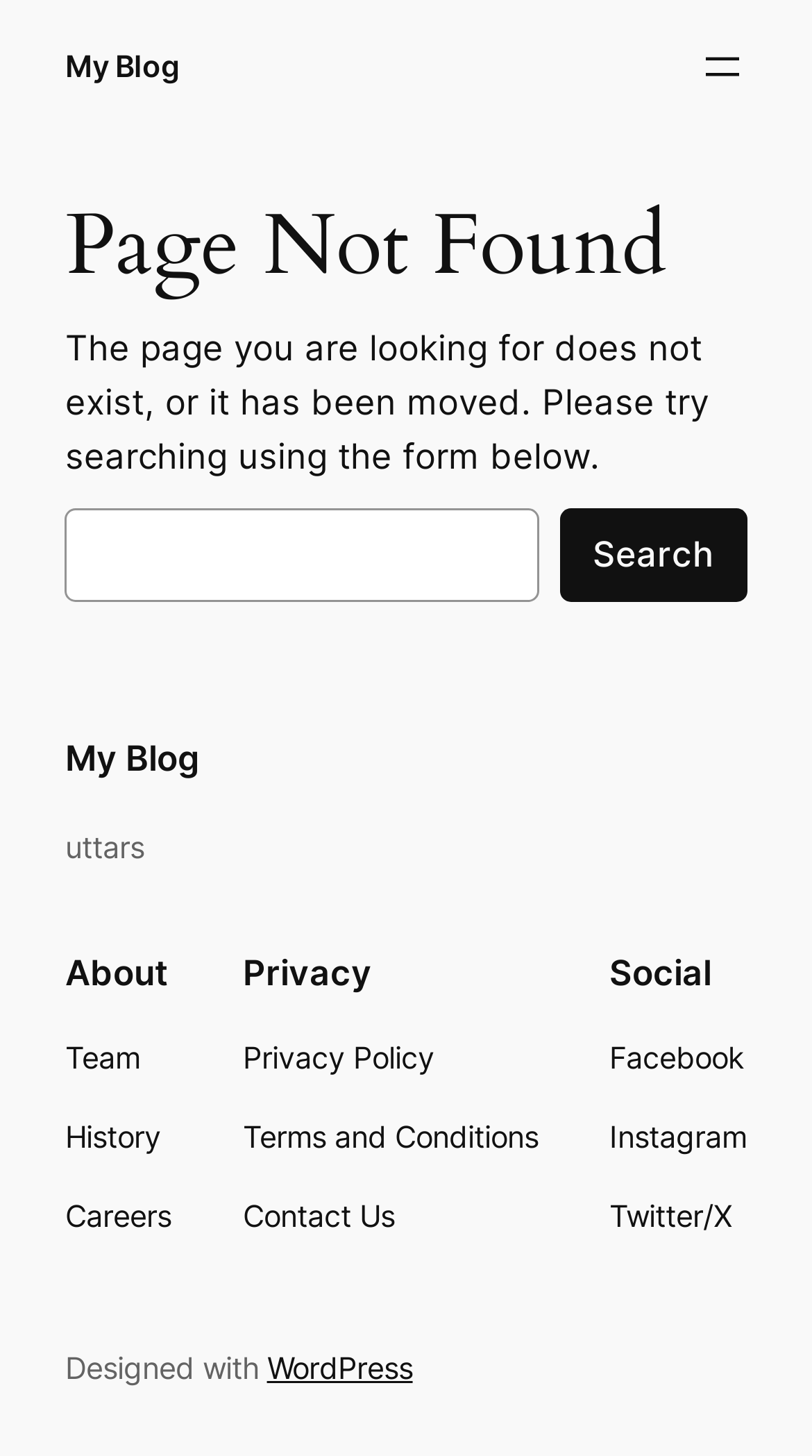Answer the question briefly using a single word or phrase: 
What are the main categories in the navigation menu?

About, Privacy, Social